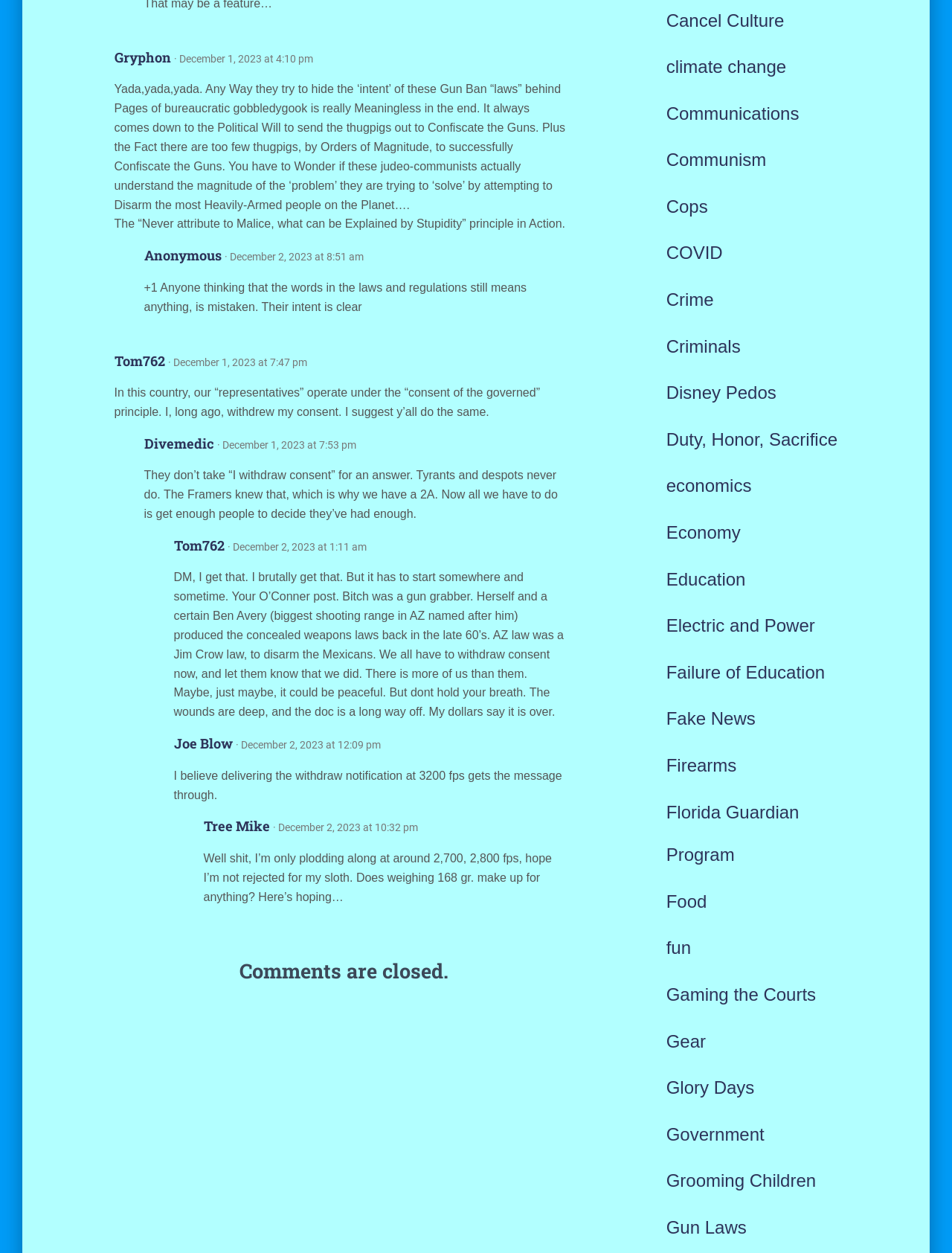Highlight the bounding box coordinates of the region I should click on to meet the following instruction: "Click on 'Firearms'".

[0.7, 0.603, 0.774, 0.619]